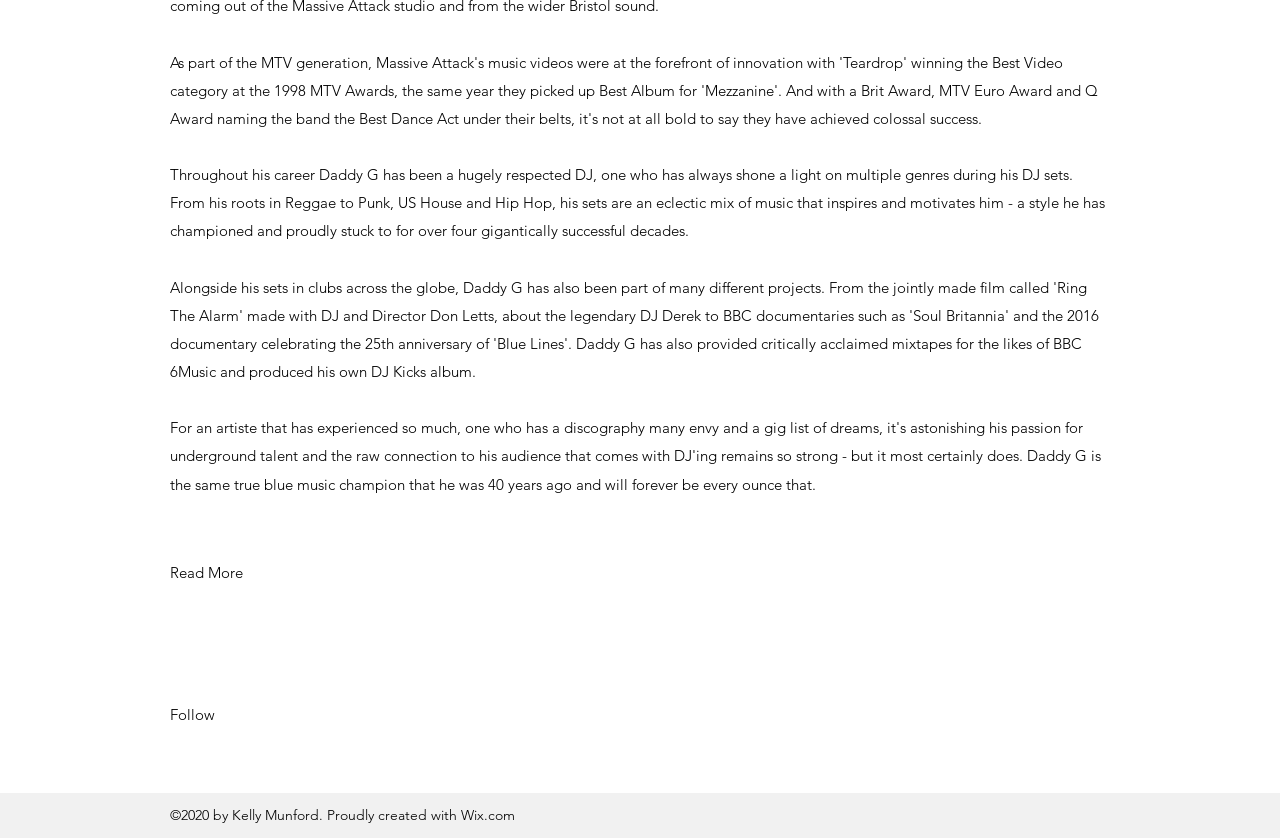What genres of music does Daddy G's DJ sets include?
Using the image provided, answer with just one word or phrase.

Reggae, Punk, US House, Hip Hop